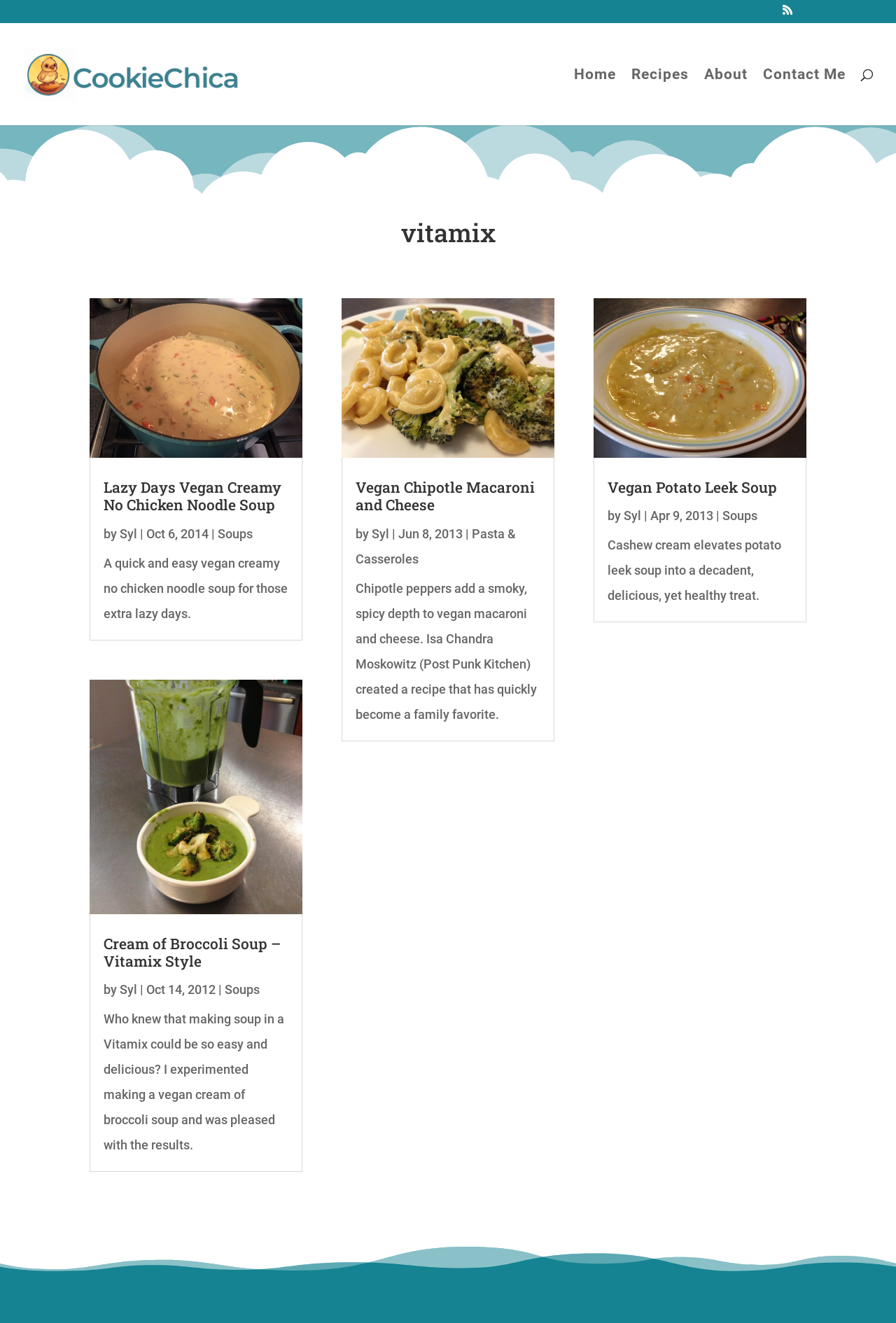Please identify the bounding box coordinates of the clickable region that I should interact with to perform the following instruction: "View the Lazy Days Vegan Creamy No Chicken Noodle Soup recipe". The coordinates should be expressed as four float numbers between 0 and 1, i.e., [left, top, right, bottom].

[0.1, 0.226, 0.337, 0.346]